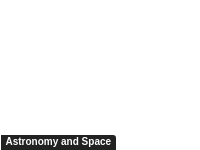Create an exhaustive description of the image.

The image titled "asteroid moon earth" showcases the dynamic relationship between celestial bodies in our solar system, illustrating a near-Earth asteroid that might be a fragment of the Moon. Accompanying the image is a section dedicated to discussing significant astronomical findings, specifically highlighting a related article titled "Near-Earth Asteroid Might be a Lost Fragment of the Moon." This visual representation is situated within an article under the category "Astronomy and Space," emphasizing the ongoing exploration and research into the origins and characteristics of asteroids and their potential connections to the Moon.